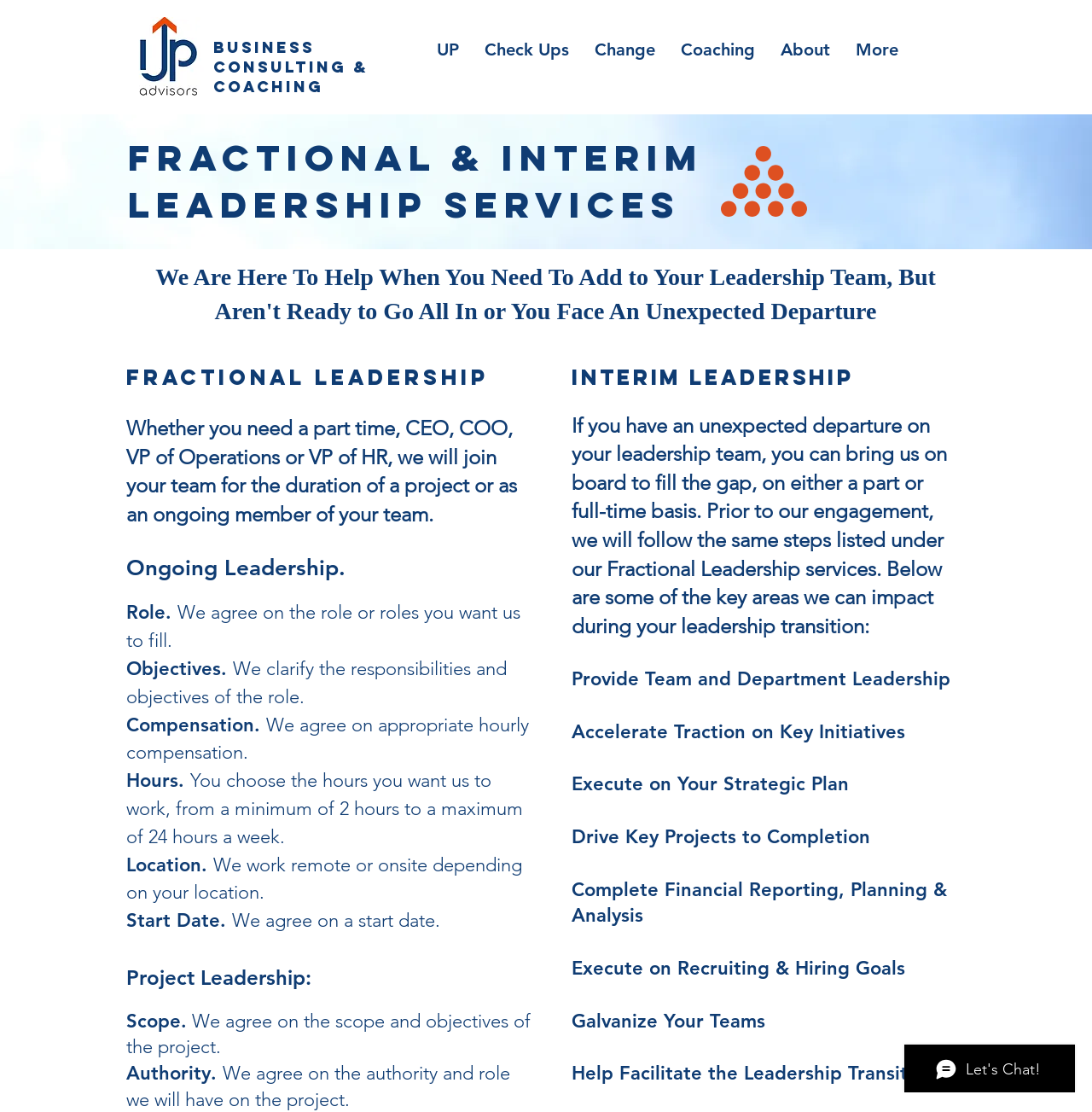What is the process of Fractional Leadership?
Please give a well-detailed answer to the question.

According to the webpage, the process of Fractional Leadership involves six steps: defining the role, clarifying objectives, agreeing on compensation, determining the hours of work, deciding on the location, and setting a start date.